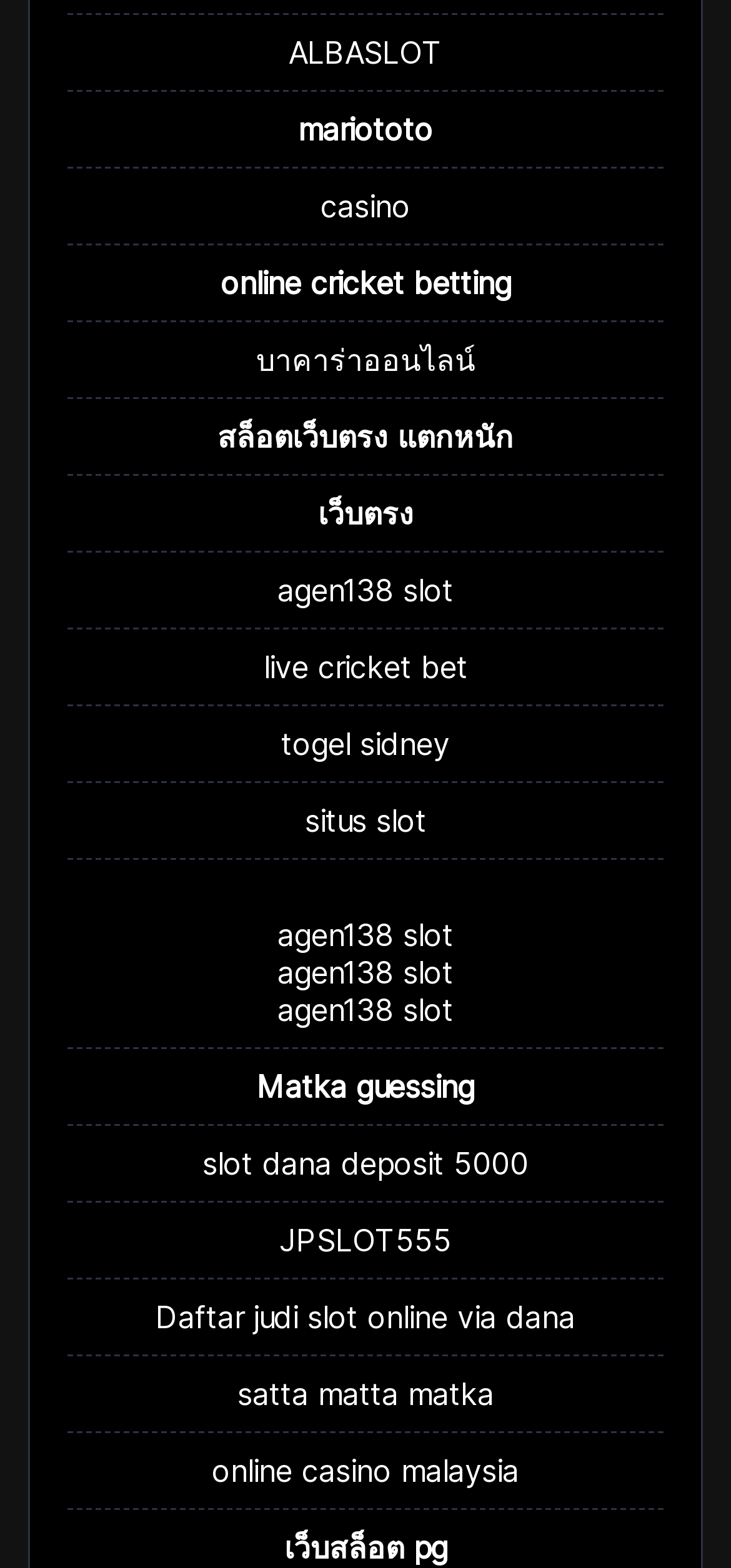Reply to the question with a brief word or phrase: How many links are on this webpage?

19